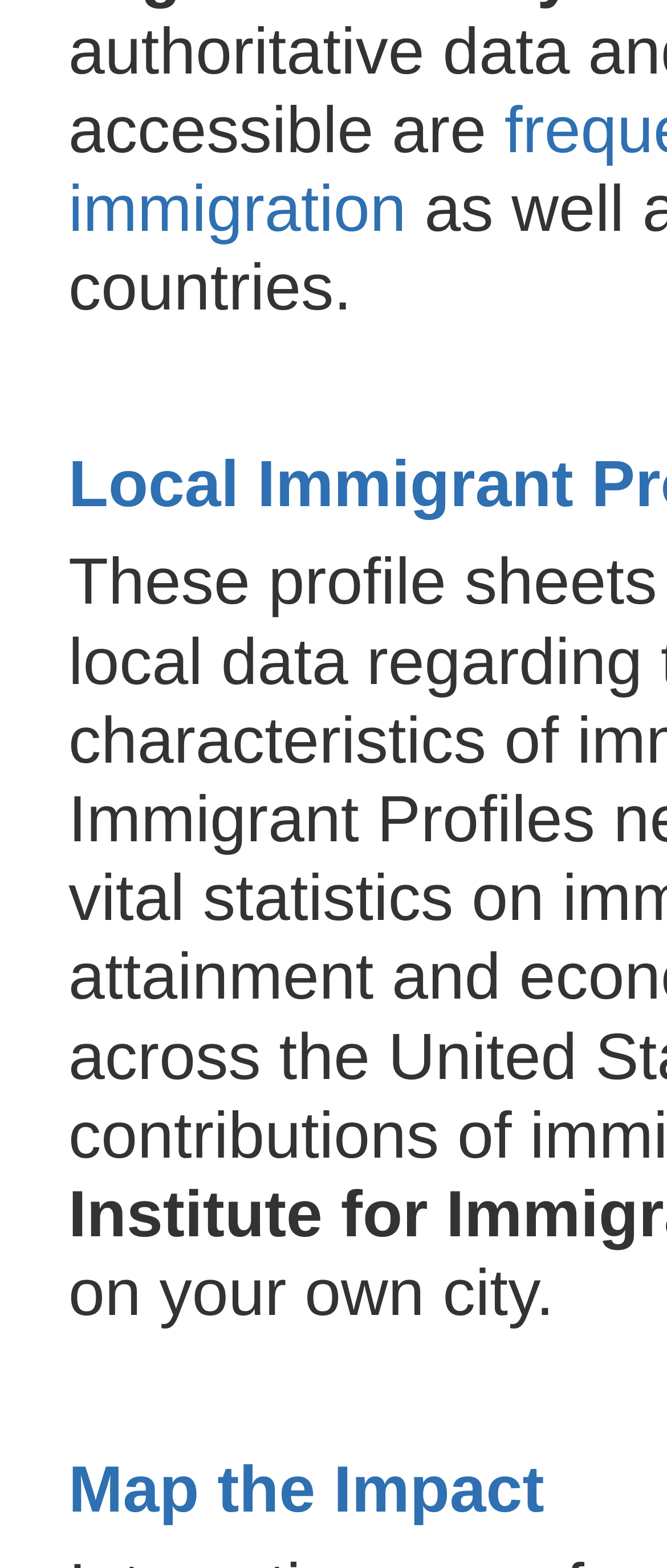Using the webpage screenshot, locate the HTML element that fits the following description and provide its bounding box: "Map the Impact".

[0.103, 0.95, 0.816, 0.967]